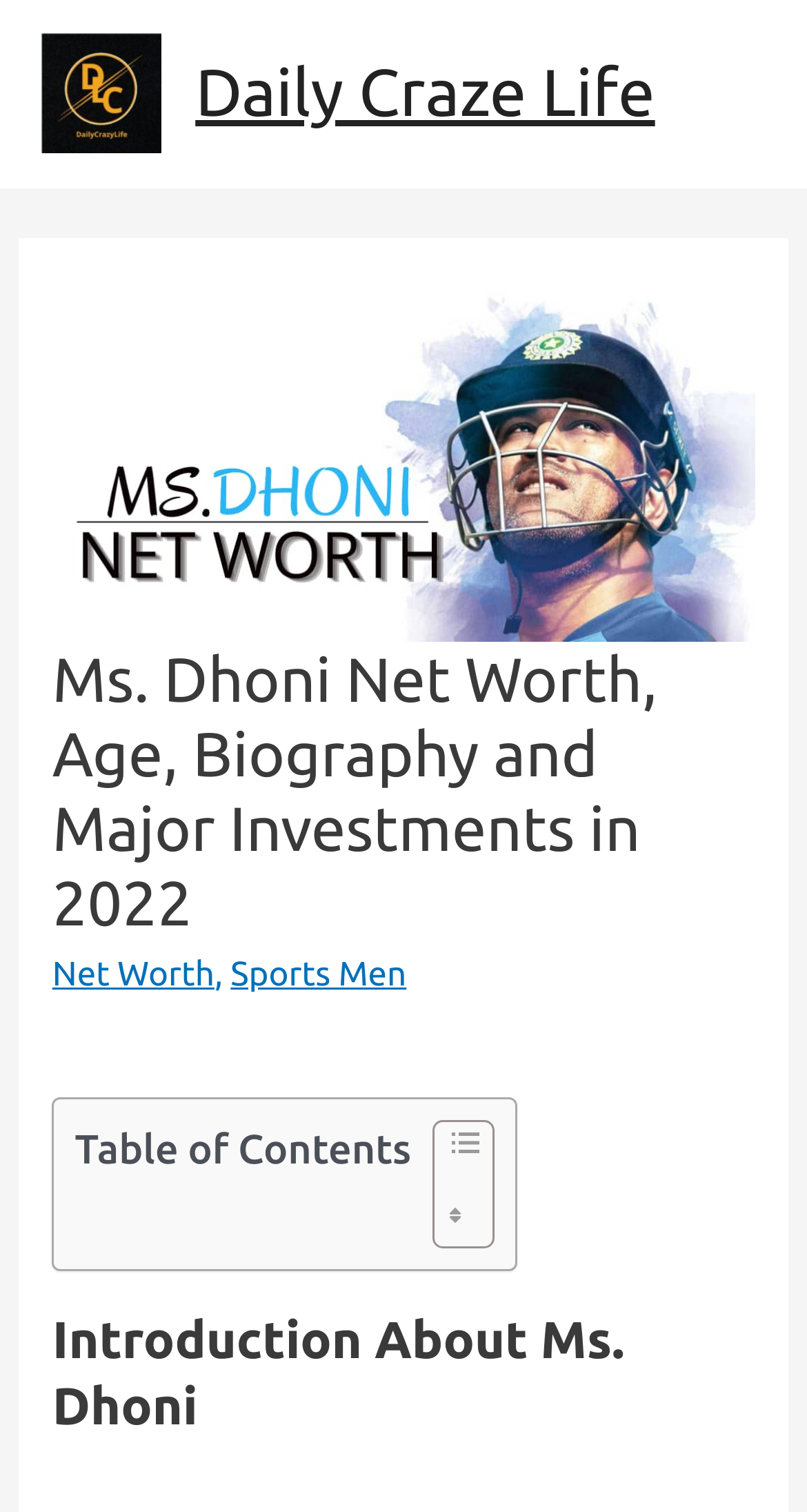Predict the bounding box coordinates of the UI element that matches this description: "Sports Men". The coordinates should be in the format [left, top, right, bottom] with each value between 0 and 1.

[0.286, 0.632, 0.504, 0.657]